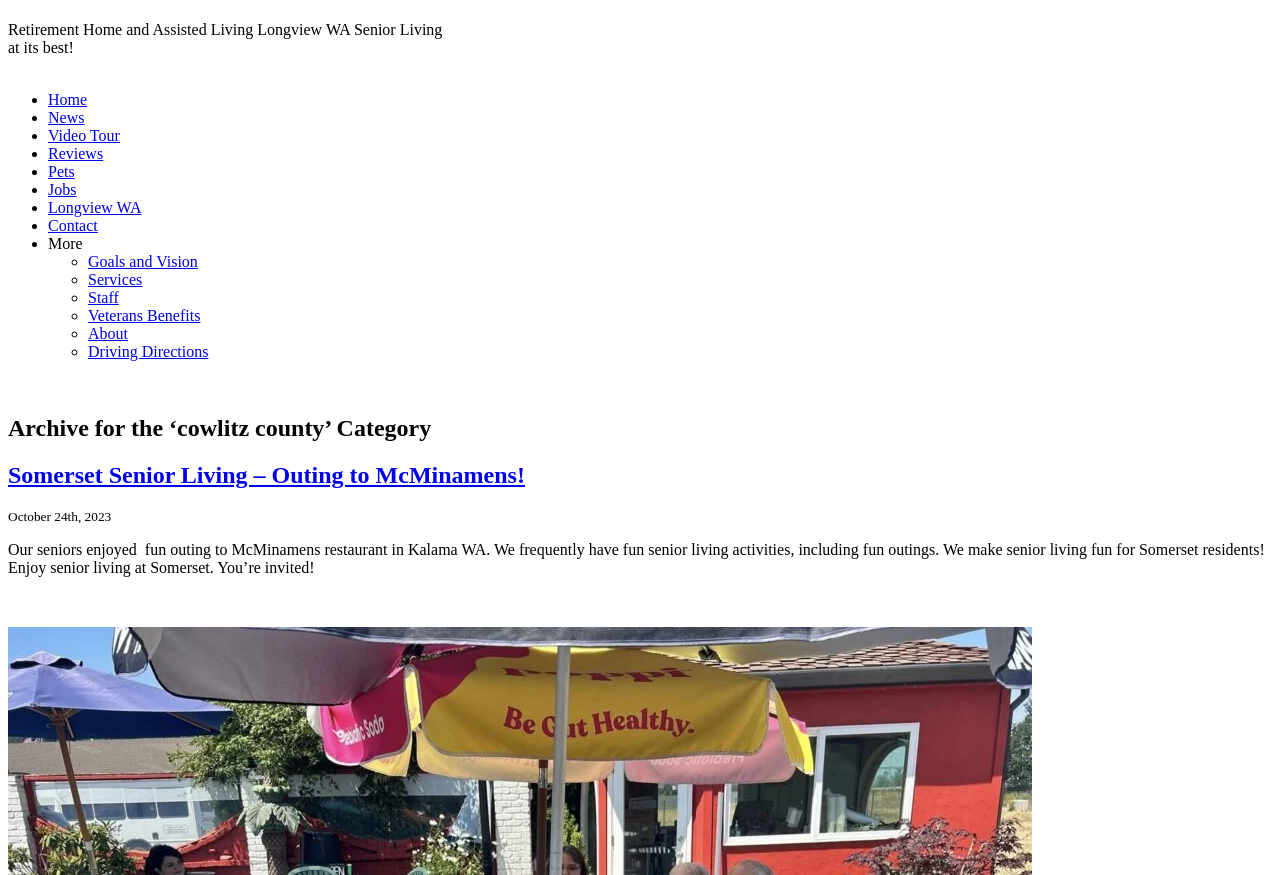Please identify the bounding box coordinates of the element that needs to be clicked to execute the following command: "Read Reviews". Provide the bounding box using four float numbers between 0 and 1, formatted as [left, top, right, bottom].

[0.038, 0.166, 0.081, 0.186]